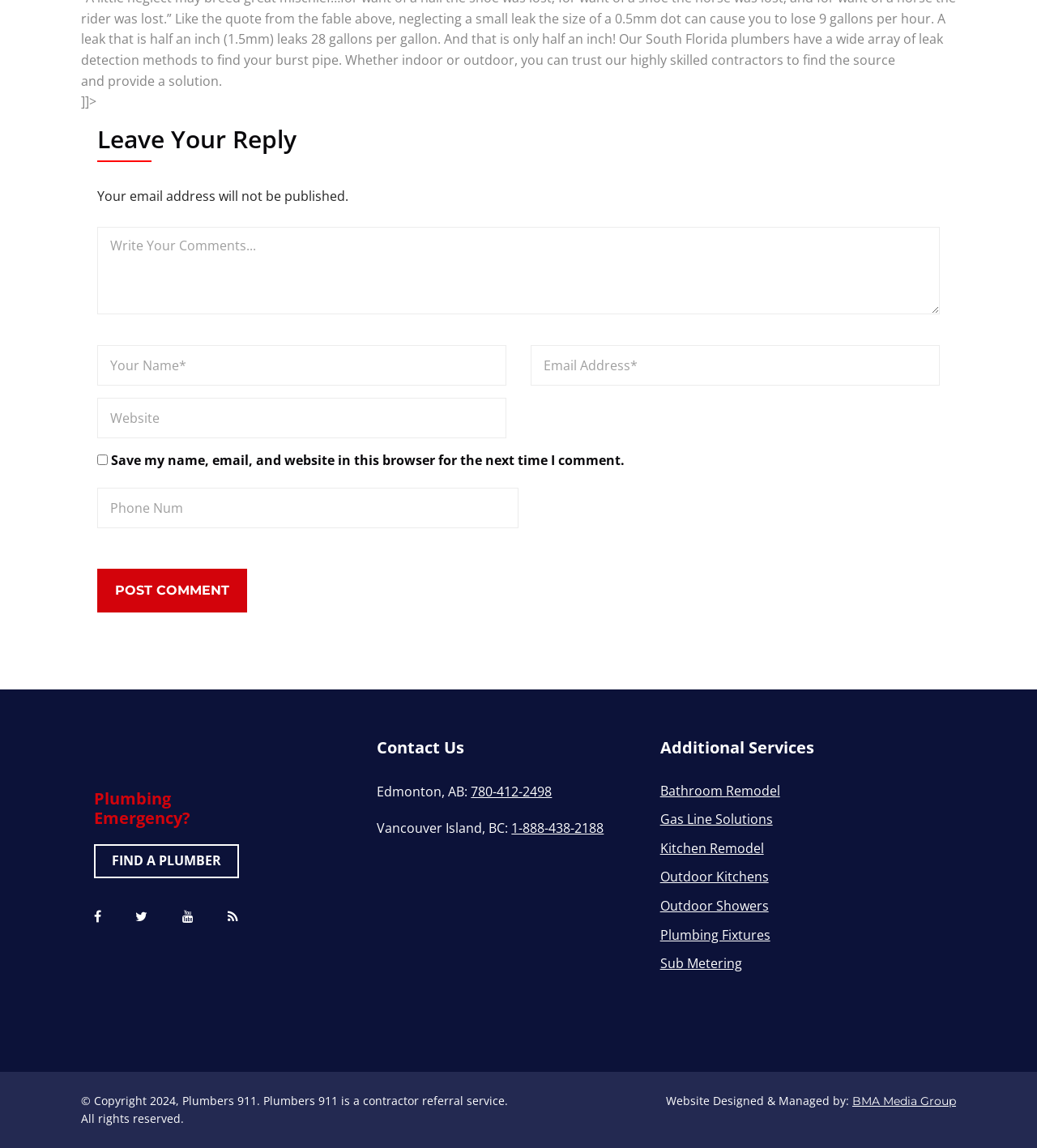Provide the bounding box coordinates of the area you need to click to execute the following instruction: "View bathroom remodel services".

[0.636, 0.677, 0.752, 0.7]